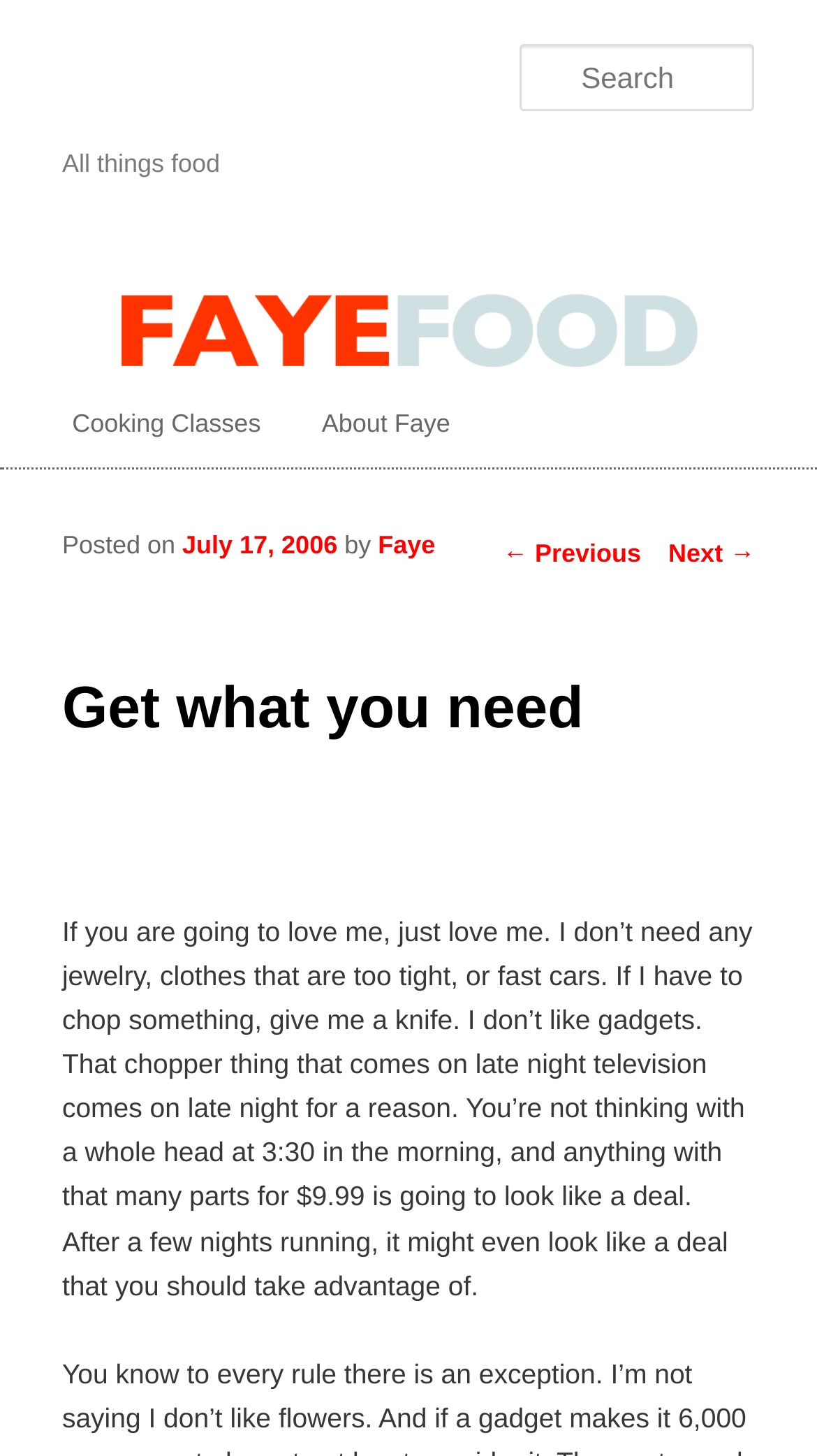Create a full and detailed caption for the entire webpage.

The webpage appears to be a blog or personal website, with a focus on food and cooking. At the top, there is a link to "Skip to primary content" and a heading that reads "All things food". Below this, there is a search bar labeled "Search" where users can input text.

To the left of the search bar, there is a main menu with links to "Cooking Classes" and "About Faye". Below the main menu, there is a section with post navigation links, including "← Previous" and "Next →".

The main content of the page is a blog post, which starts with a heading that reads "Get what you need". The post is dated July 17, 2006, and is written by Faye. The content of the post is a personal reflection on what the author values in relationships, with a humorous tone.

Throughout the page, there are no images, but there are several headings and links that provide structure and navigation. The overall layout is organized, with clear headings and concise text.